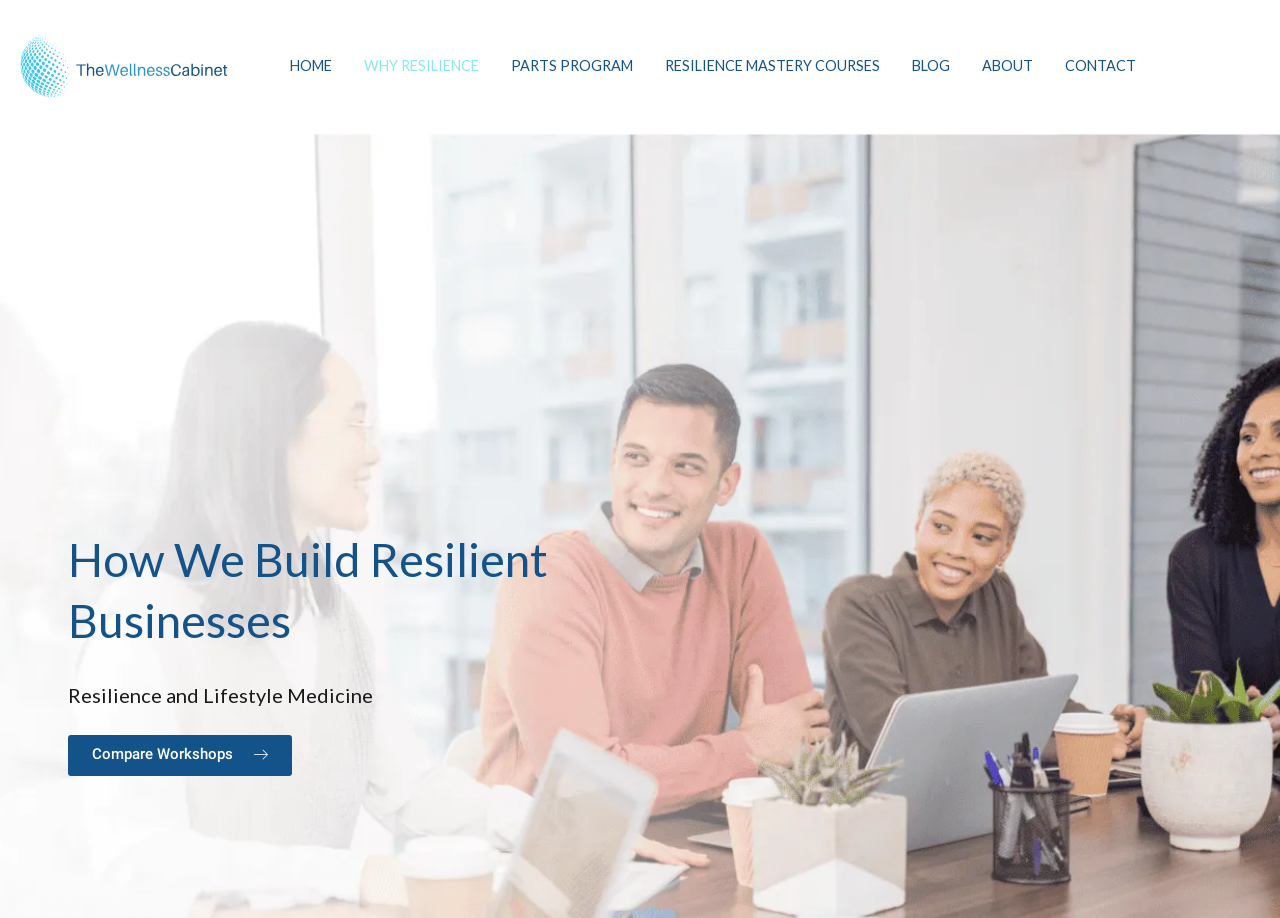Identify the bounding box coordinates of the region that needs to be clicked to carry out this instruction: "read the blog". Provide these coordinates as four float numbers ranging from 0 to 1, i.e., [left, top, right, bottom].

[0.7, 0.042, 0.755, 0.103]